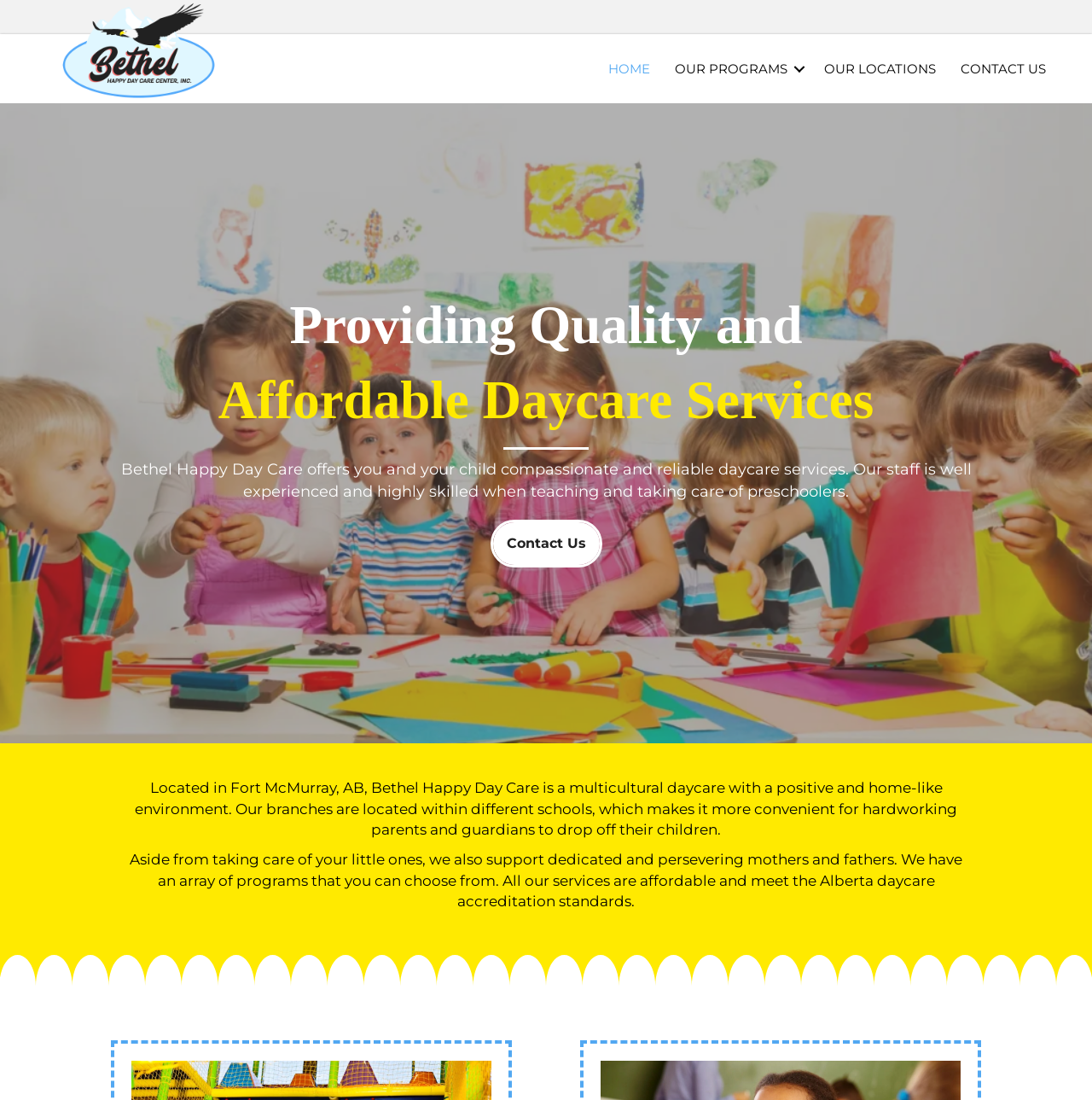Provide the bounding box coordinates of the HTML element this sentence describes: "Our Programs".

[0.607, 0.046, 0.743, 0.079]